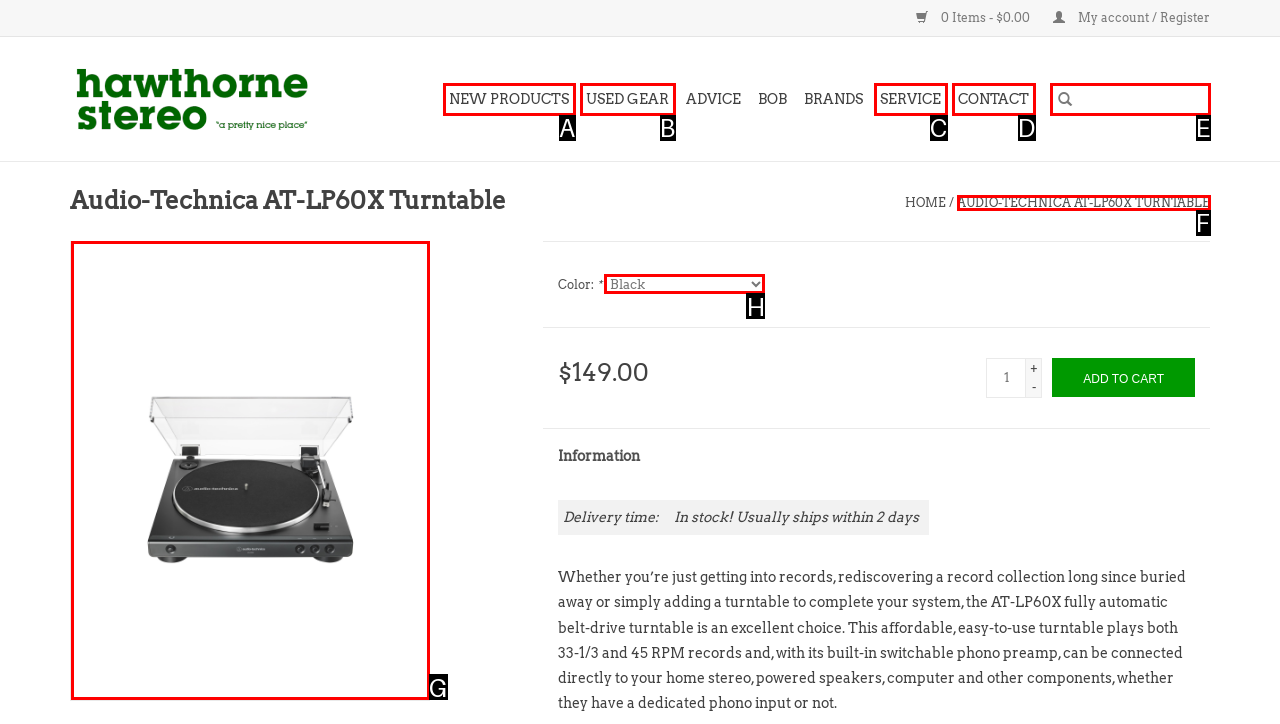Match the description: bookings@hatfield-herts.gov.uk to one of the options shown. Reply with the letter of the best match.

None